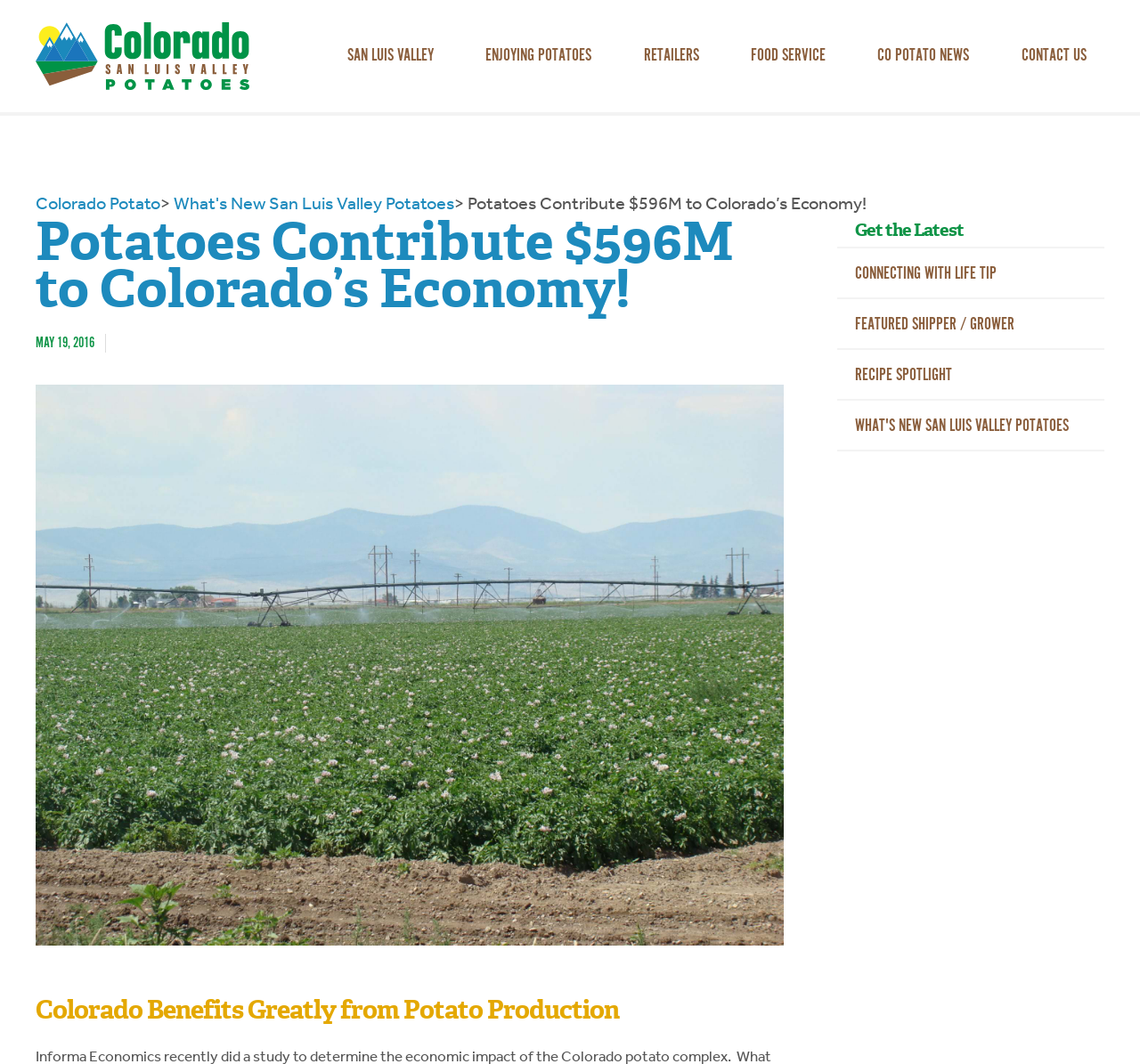Provide a short answer using a single word or phrase for the following question: 
What is the economic contribution of potatoes to Colorado's economy?

$596M